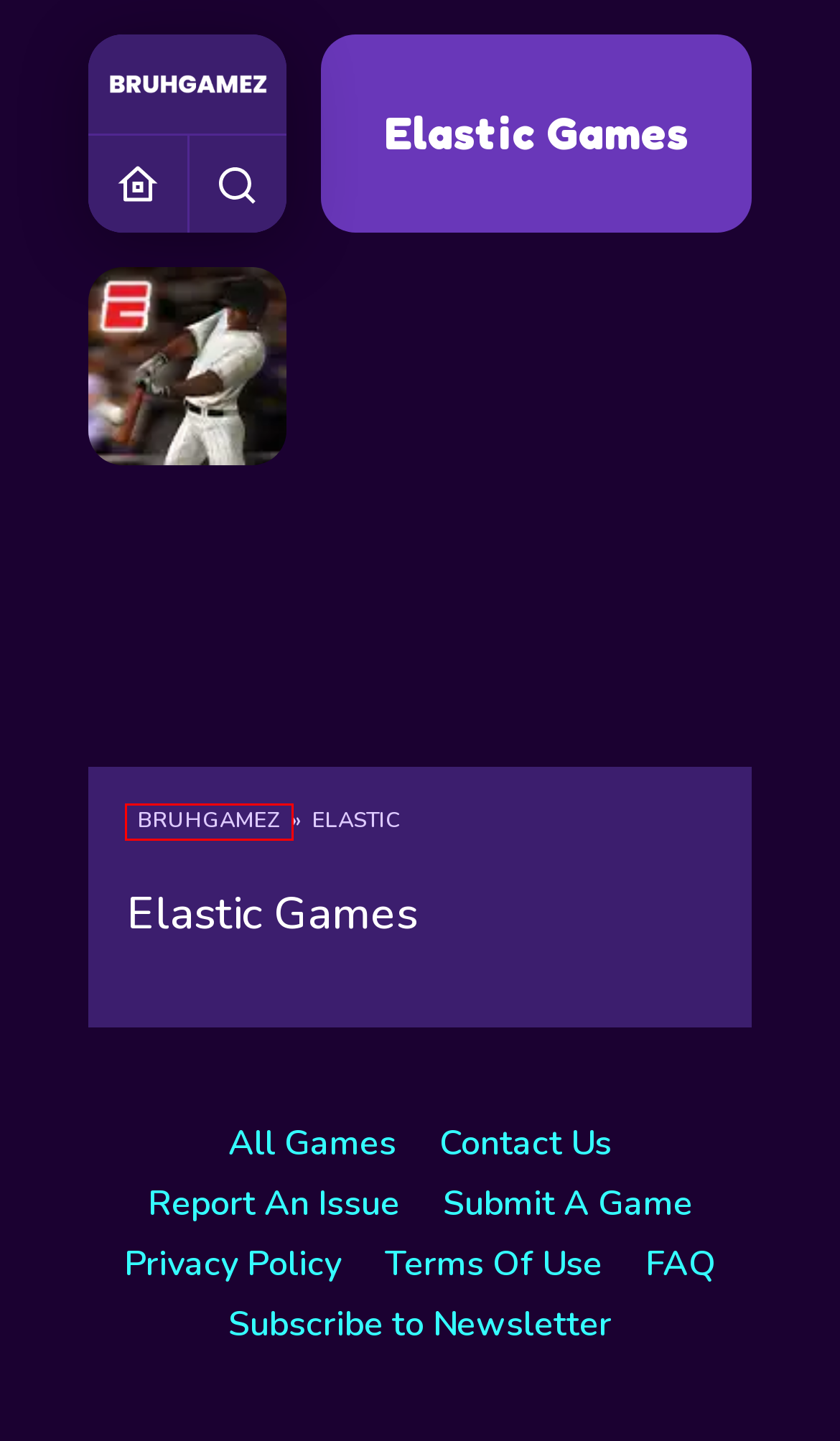You have received a screenshot of a webpage with a red bounding box indicating a UI element. Please determine the most fitting webpage description that matches the new webpage after clicking on the indicated element. The choices are:
A. Contact Us
B. BruhGamez – Unblocked & Online Games!
C. Submit A Game
D. Report An Issue
E. Games
F. Terms Of Use
G. FAQ
H. ESPN Baseball | BruhGamez - Unblocked & Online Games!

B